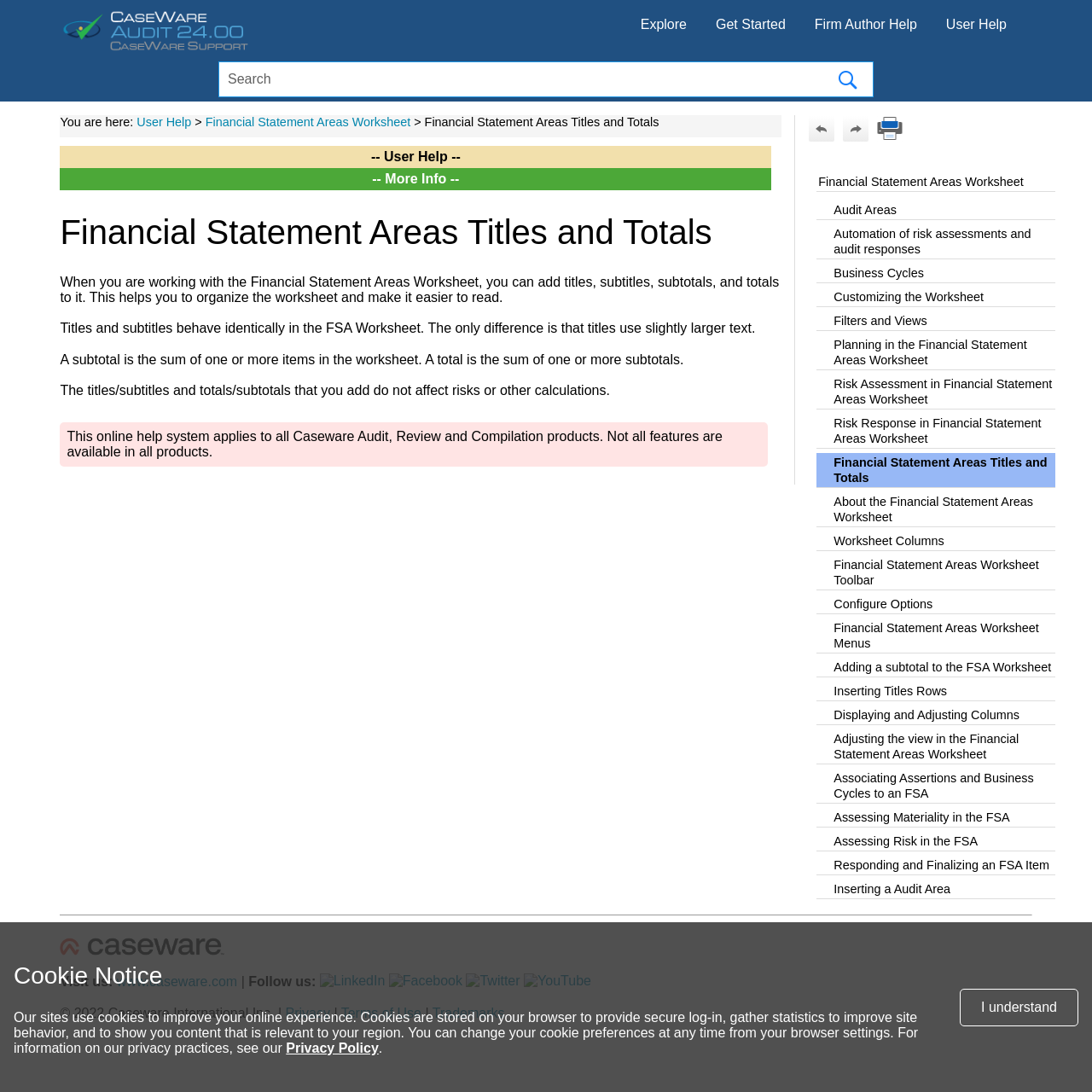How many links are there in the top navigation bar?
Identify the answer in the screenshot and reply with a single word or phrase.

5